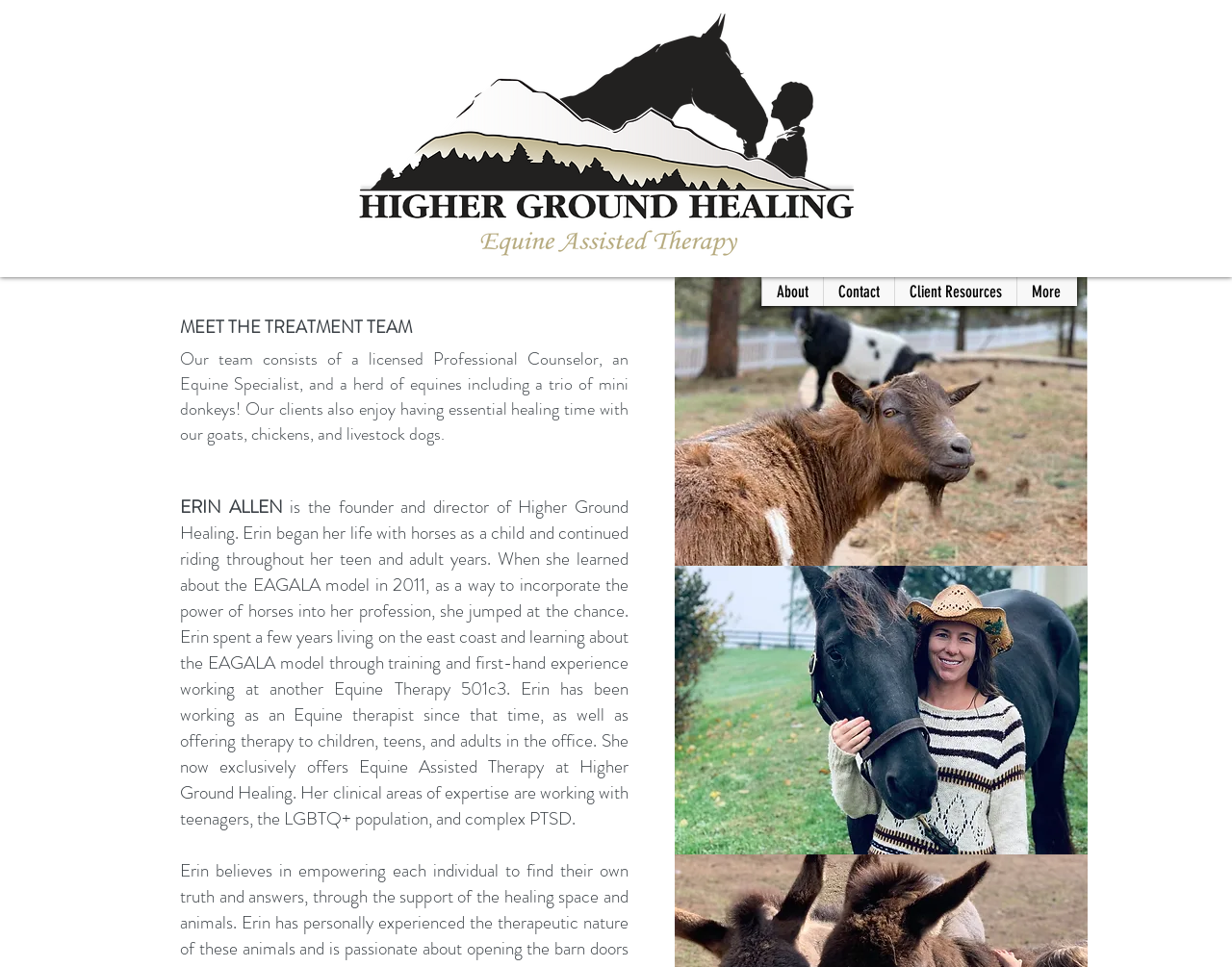Find the bounding box coordinates of the element to click in order to complete the given instruction: "View the image of Erin."

[0.548, 0.585, 0.883, 0.884]